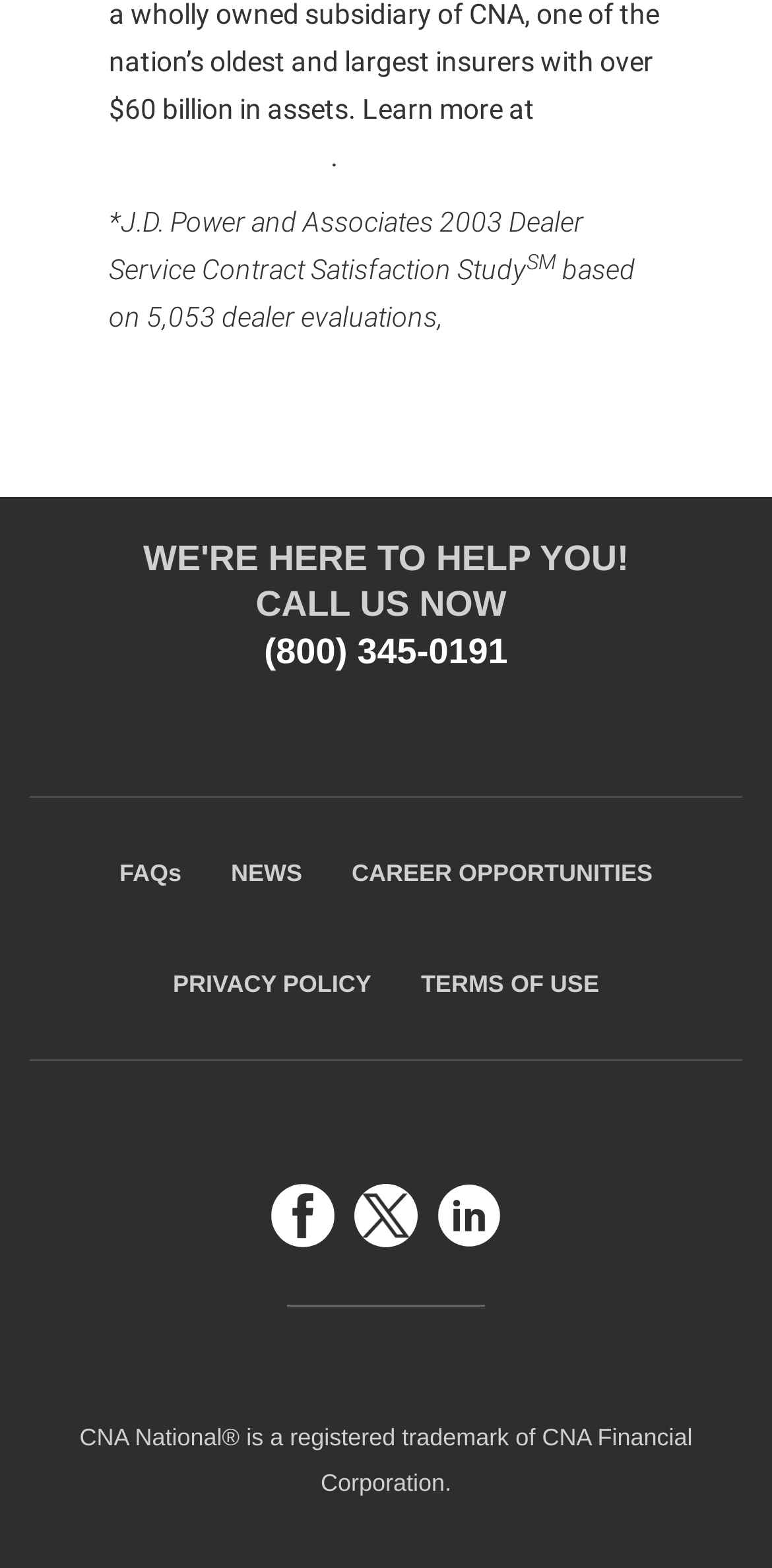What is the name of the study mentioned?
Examine the image closely and answer the question with as much detail as possible.

The name of the study mentioned at the top of the webpage is 'J.D. Power and Associates 2003 Dealer Service Contract Satisfaction Study'. This study is likely related to the company's performance or reputation.